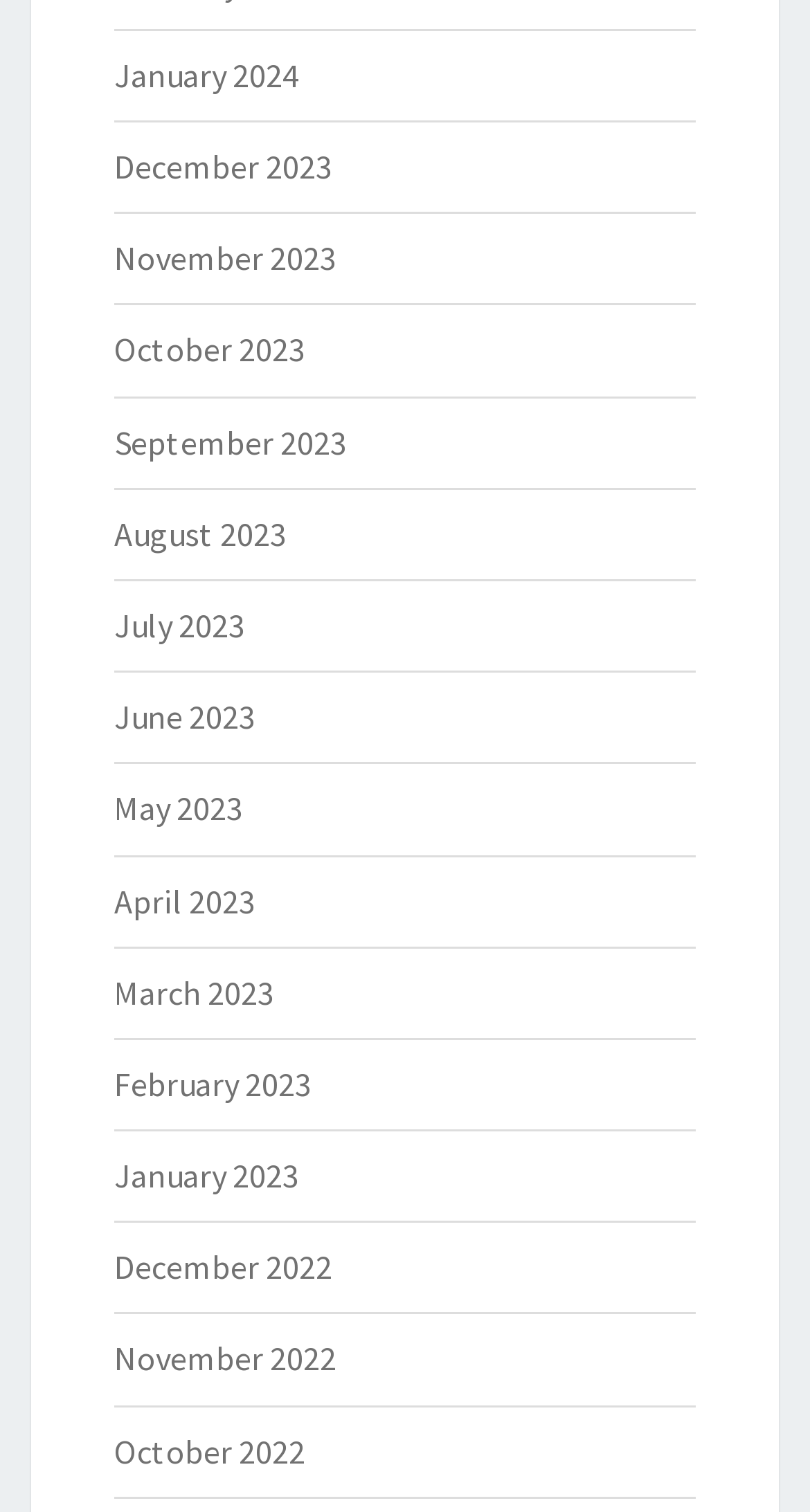Please determine the bounding box coordinates of the clickable area required to carry out the following instruction: "view January 2024". The coordinates must be four float numbers between 0 and 1, represented as [left, top, right, bottom].

[0.141, 0.036, 0.369, 0.063]